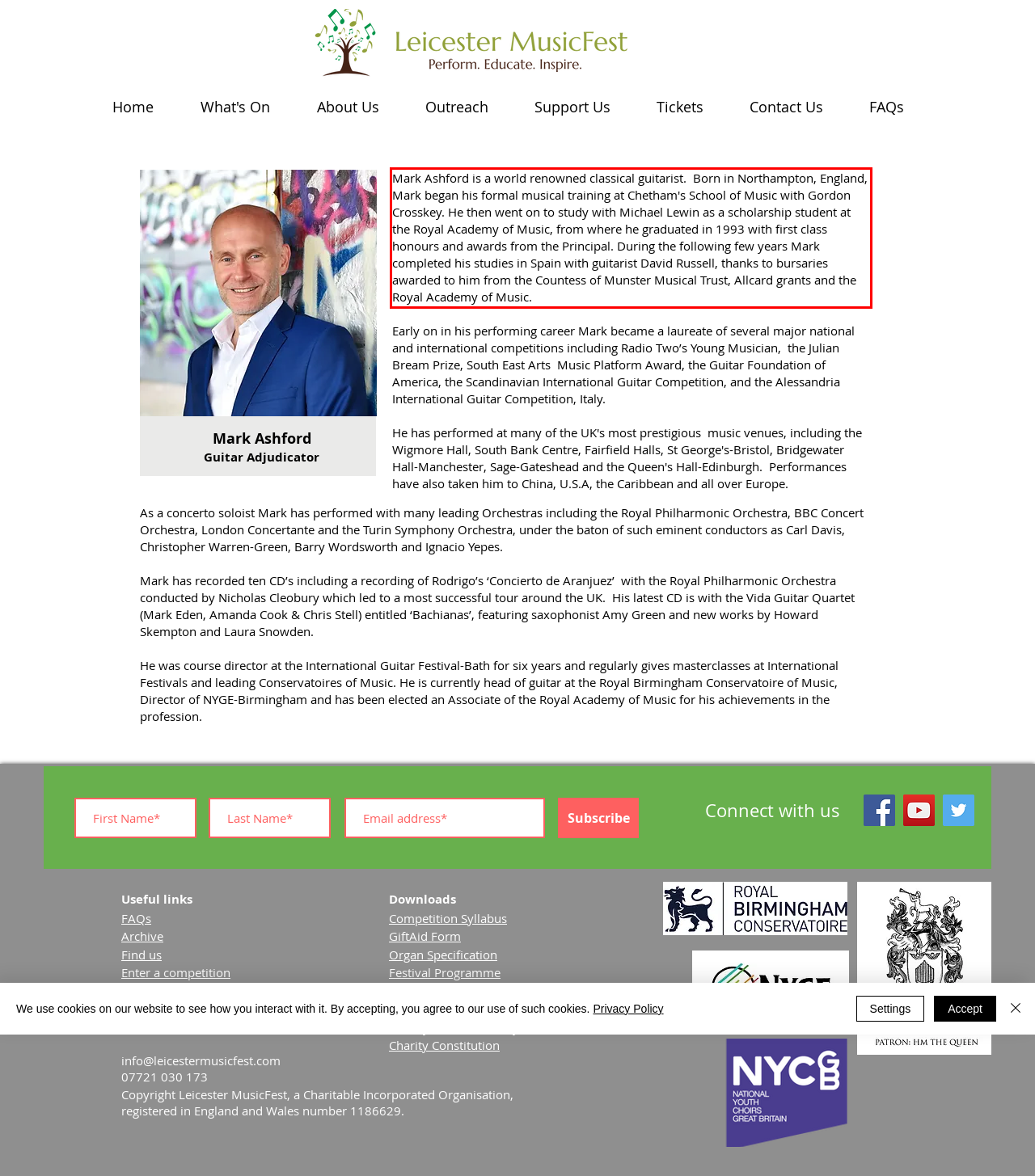Using the provided screenshot of a webpage, recognize the text inside the red rectangle bounding box by performing OCR.

Mark Ashford is a world renowned classical guitarist. Born in Northampton, England, Mark began his formal musical training at Chetham's School of Music with Gordon Crosskey. He then went on to study with Michael Lewin as a scholarship student at the Royal Academy of Music, from where he graduated in 1993 with first class honours and awards from the Principal. During the following few years Mark completed his studies in Spain with guitarist David Russell, thanks to bursaries awarded to him from the Countess of Munster Musical Trust, Allcard grants and the Royal Academy of Music.